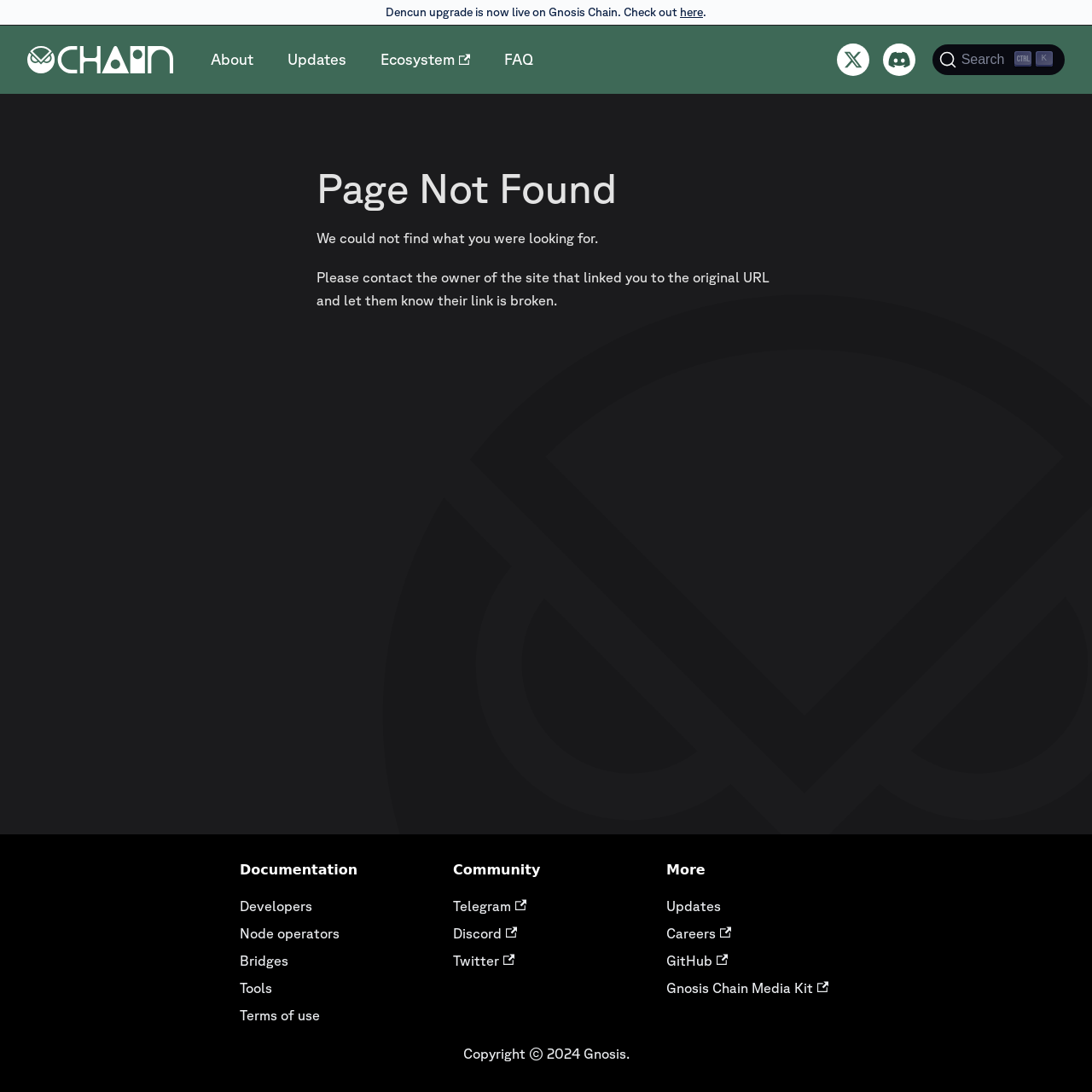Find the bounding box coordinates of the area to click in order to follow the instruction: "Read the FAQ".

[0.446, 0.039, 0.504, 0.07]